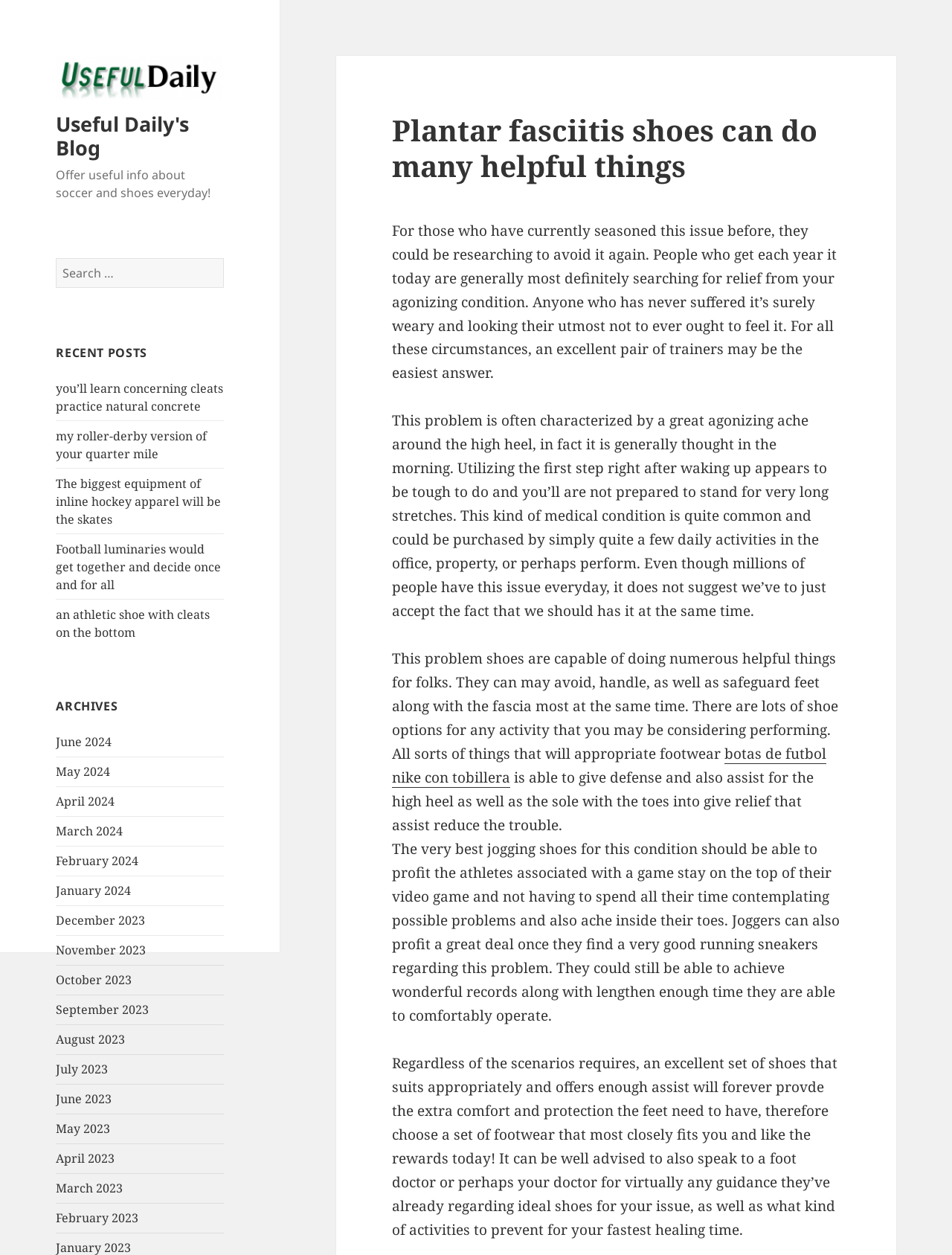Please specify the bounding box coordinates for the clickable region that will help you carry out the instruction: "Migrate now".

None